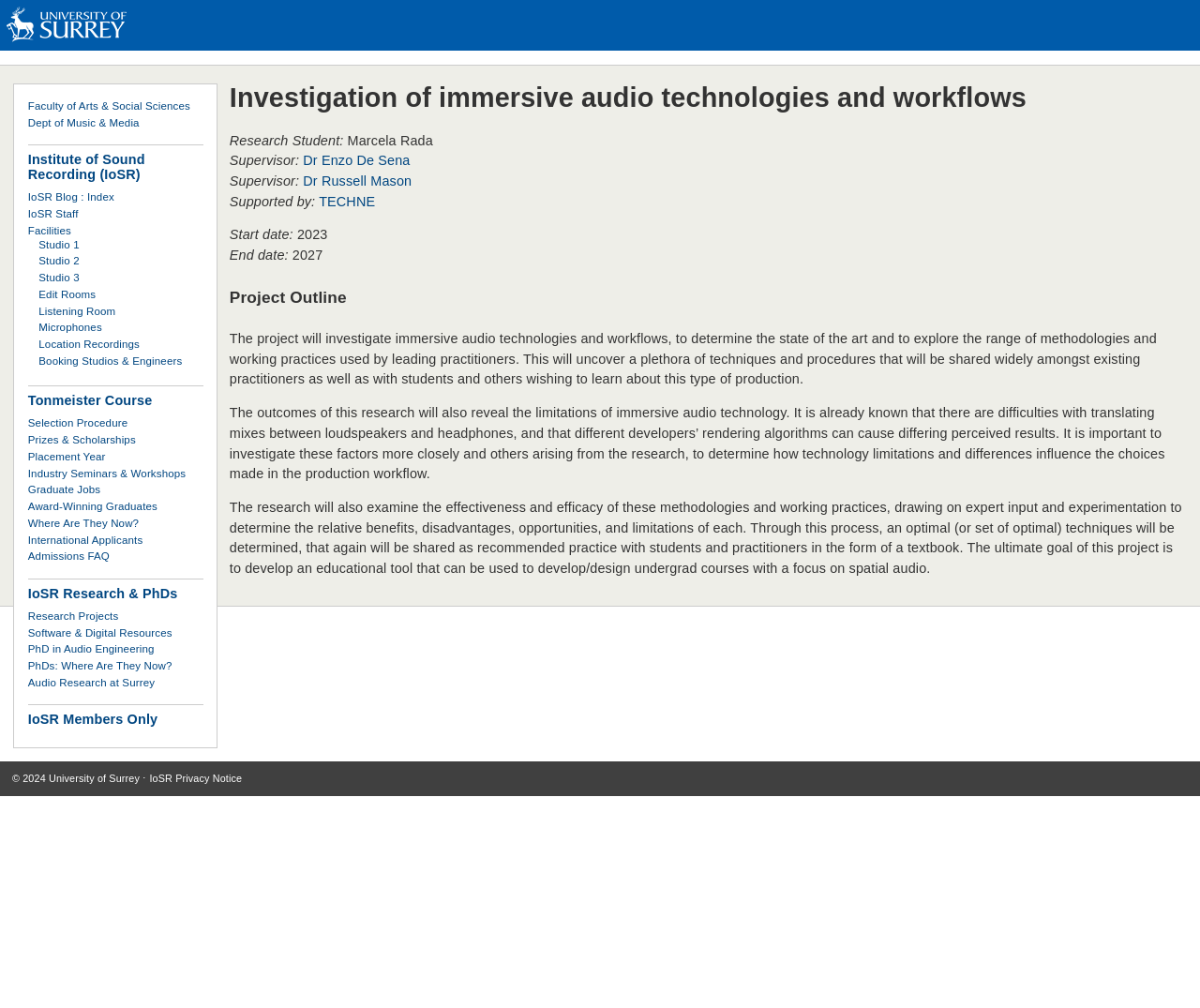What is the name of the research student?
Answer the question in a detailed and comprehensive manner.

I found the answer by looking at the 'Research Student:' section, where it says 'Marcela Rada'.